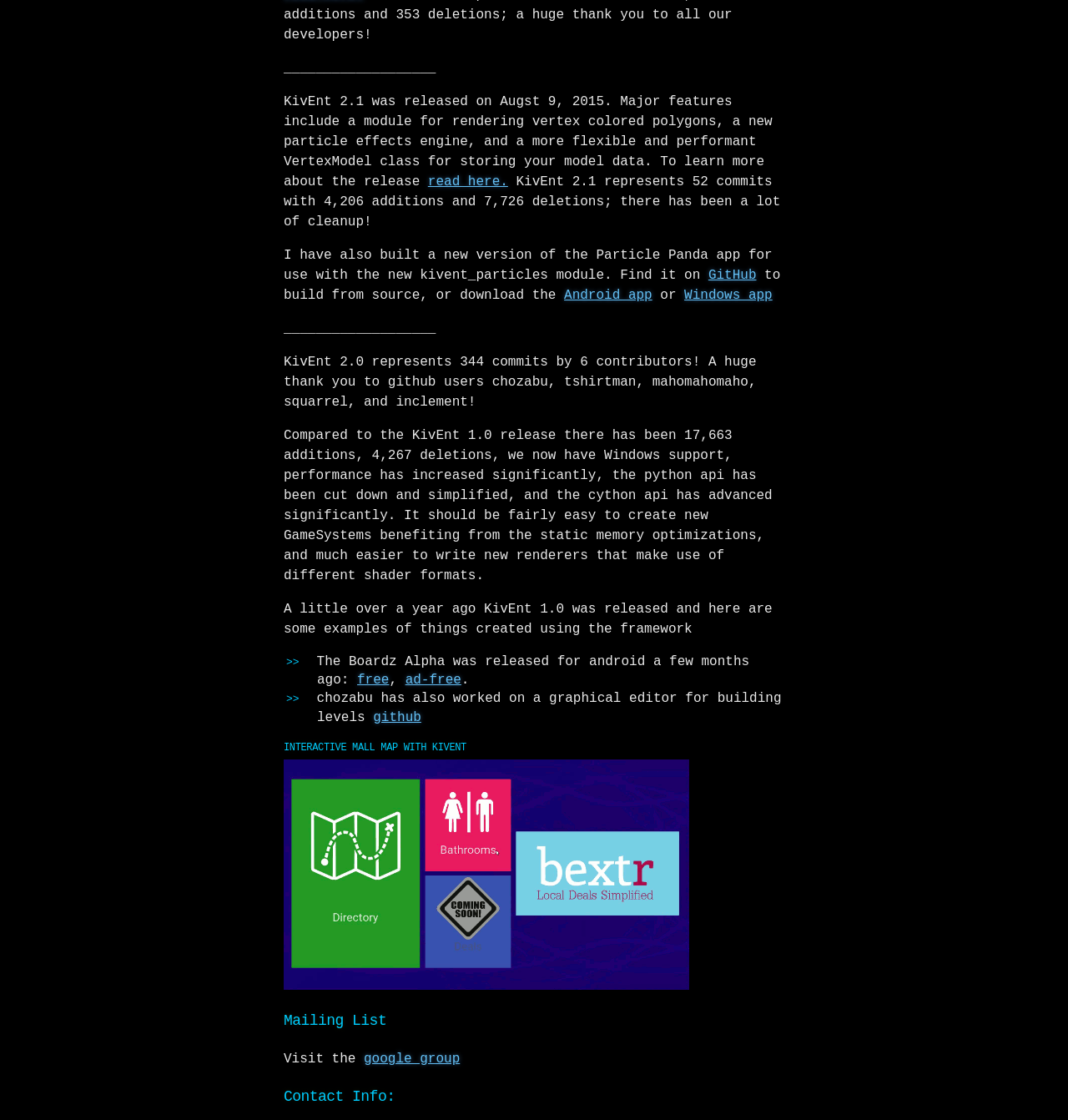Find the bounding box coordinates of the area to click in order to follow the instruction: "visit GitHub".

[0.663, 0.239, 0.708, 0.252]